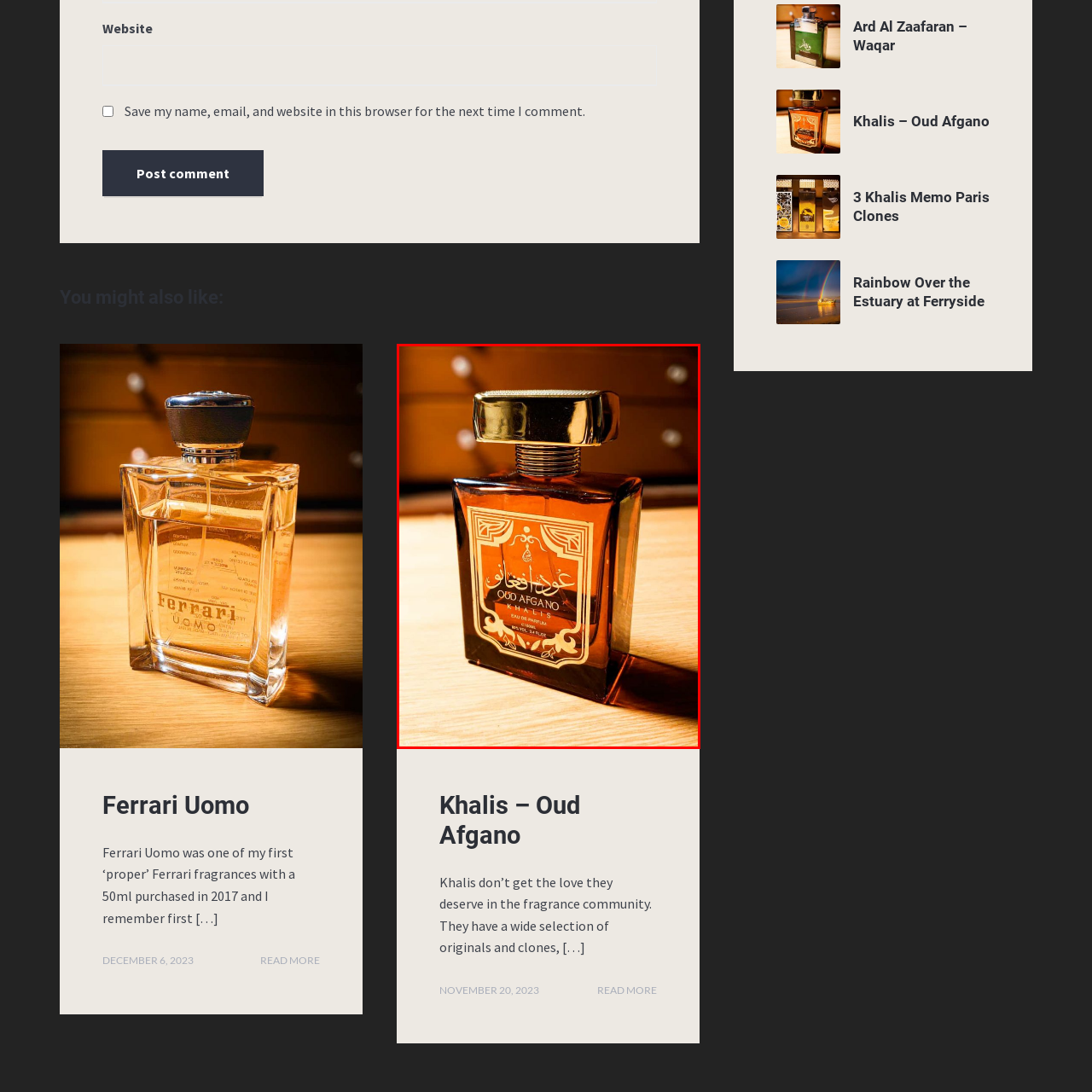Pay attention to the image encased in the red boundary and reply to the question using a single word or phrase:
What is the color of the perfume liquid?

Rich amber